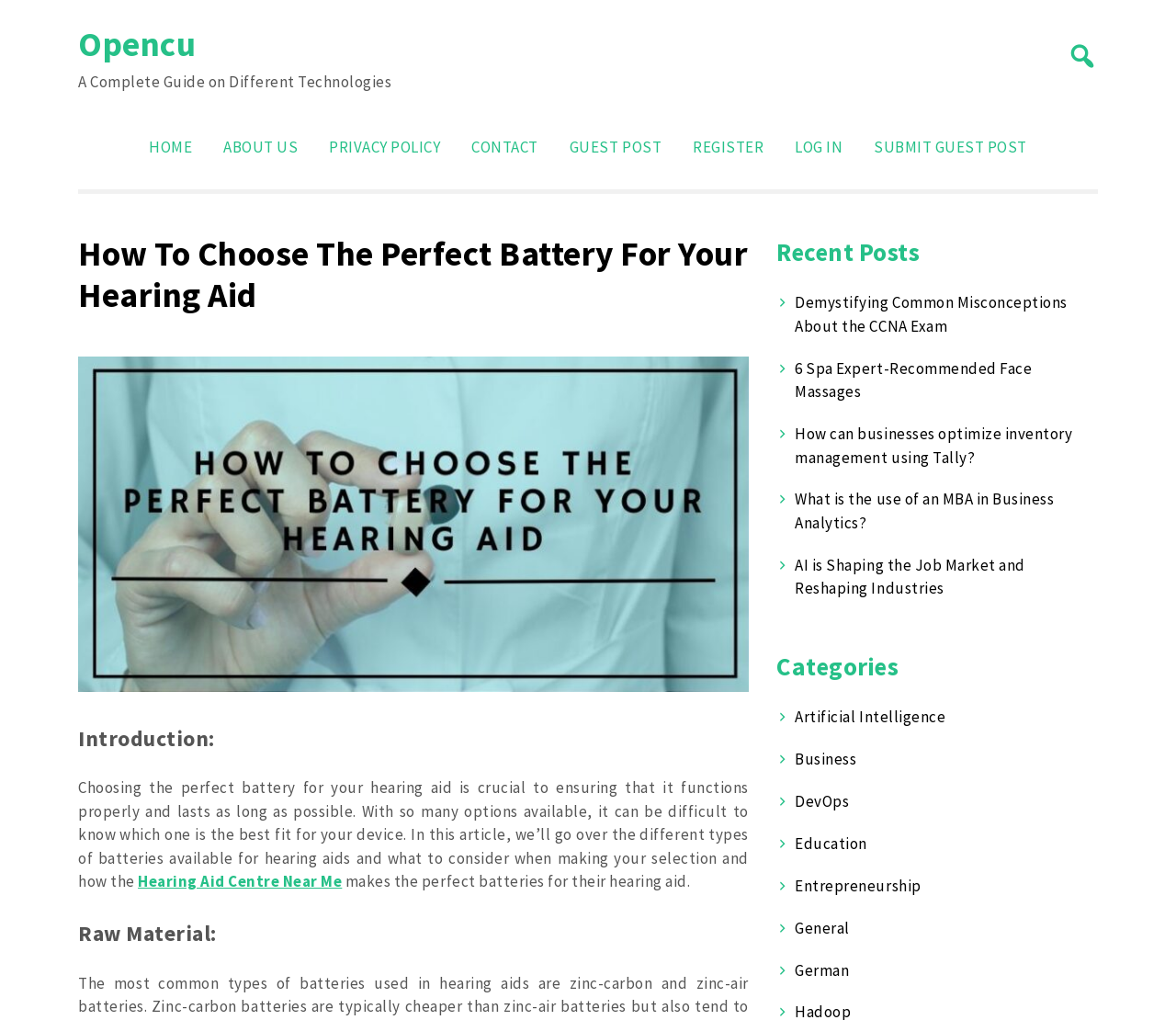Identify the bounding box coordinates for the UI element that matches this description: "DevOps".

[0.676, 0.776, 0.722, 0.795]